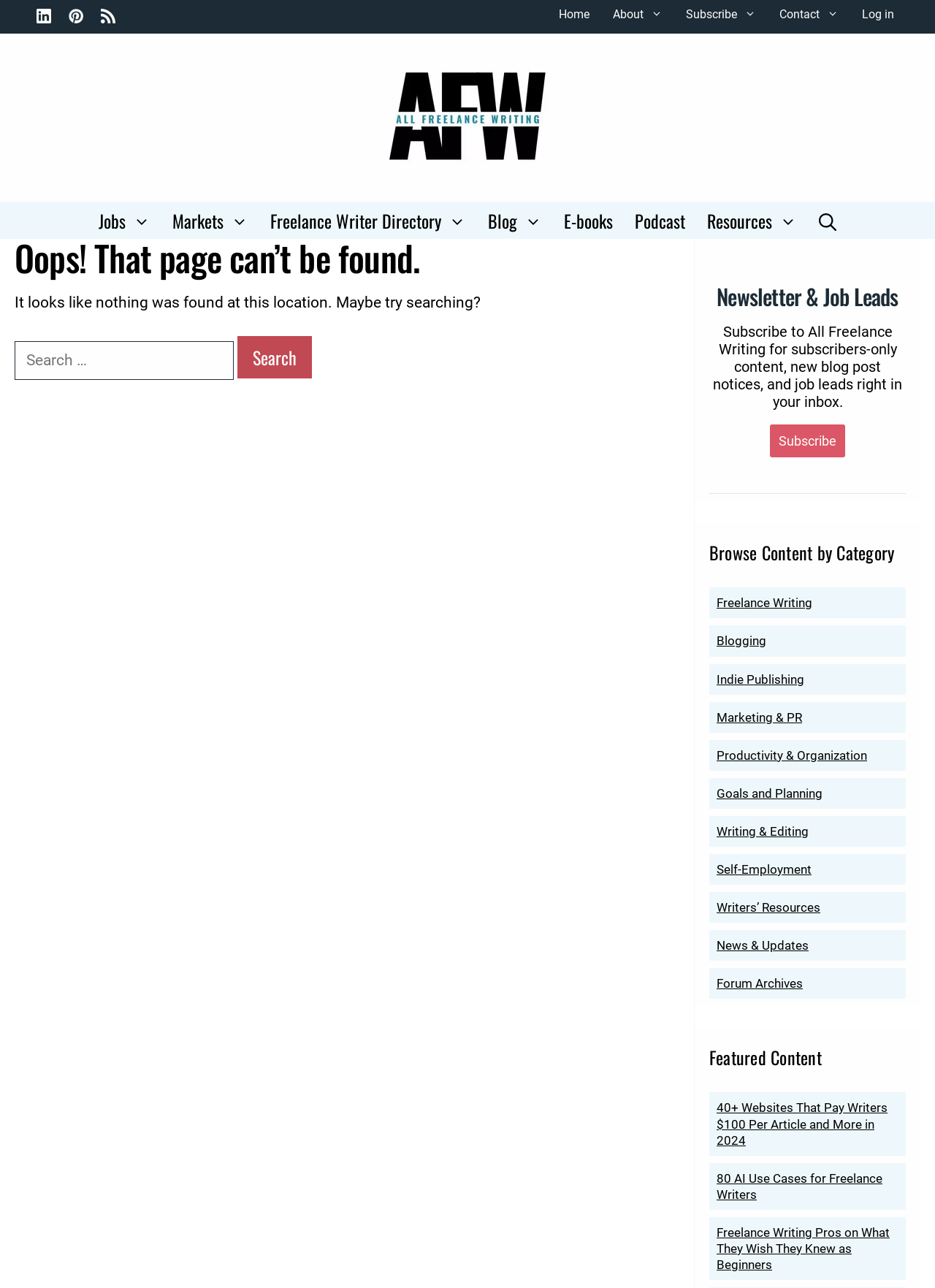Locate the bounding box coordinates of the element that should be clicked to execute the following instruction: "Search for something".

[0.016, 0.265, 0.25, 0.295]